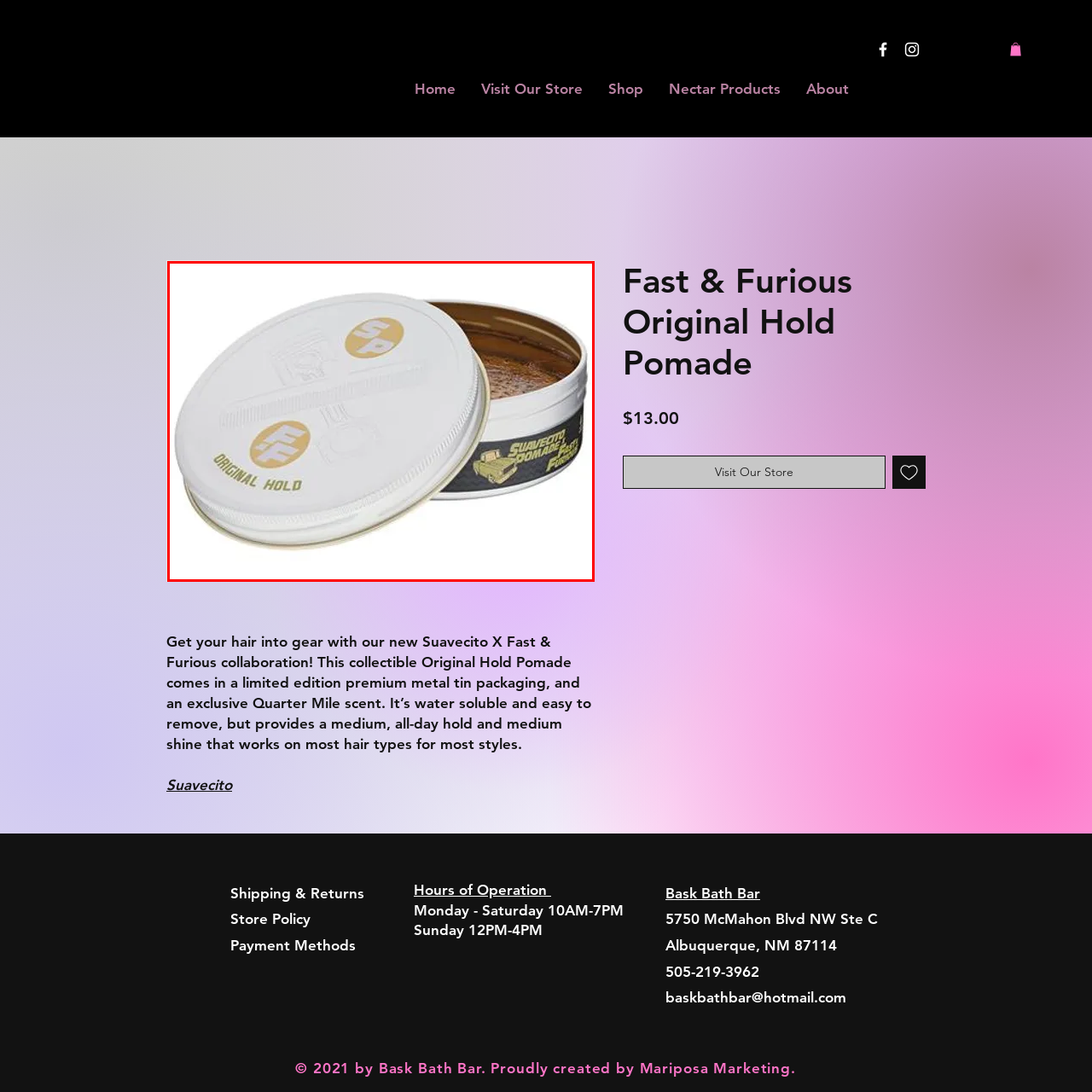Offer a complete and descriptive caption for the image marked by the red box.

This image showcases the "Fast & Furious Original Hold Pomade," a product from the collaboration between Suavecito and the famous movie franchise. The pomade is presented in a stylish, limited-edition premium metal tin, featuring a sleek white lid adorned with the Suavecito logo as well as the "FF" emblem representing Fast & Furious. The words "Original Hold" are prominently displayed, indicating the product's intended use for styling hair. 

Inside the tin, the pomade boasts a rich texture and a distinctive Quarter Mile scent, making it both a functional and collectible item for fans. Designed for easy application and removal, it provides a medium hold and medium shine, suitable for various hair types and styles. This pomade is priced at $13.00, contributing to its appeal for both collectors and everyday users seeking a reliable hairstyling product.